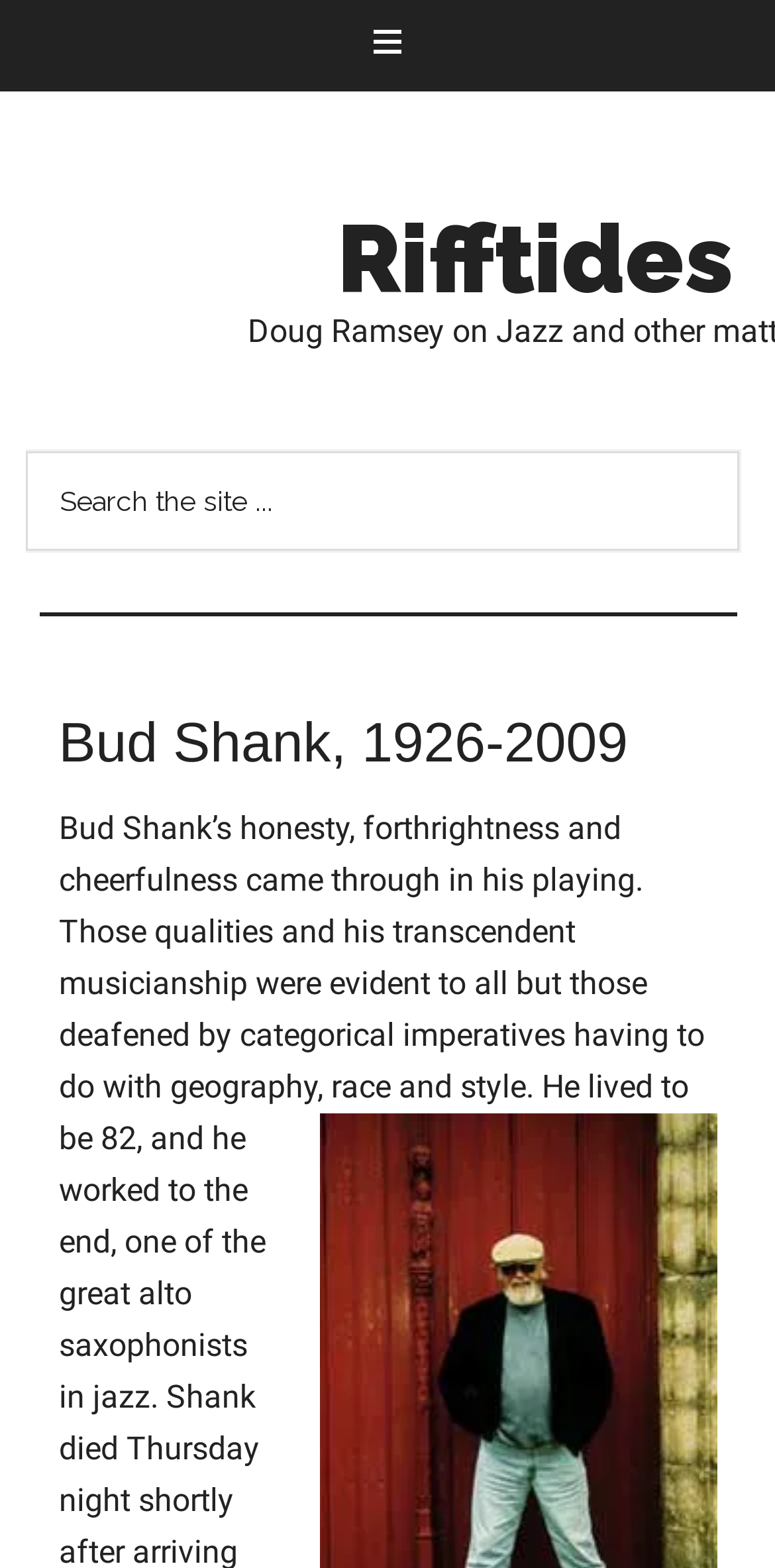Provide a thorough description of this webpage.

The webpage is dedicated to the life and legacy of Bud Shank, a musician who passed away in 2009. At the top of the page, there is a main navigation menu labeled "Main" that spans the entire width of the page. Below the navigation menu, there is a prominent link to "Rifftides" that takes up most of the width of the page.

To the left of the "Rifftides" link, there is a search function that allows users to search the site. The search function consists of a search box with a placeholder text "Search the site..." and a "Search" button to the right of the box.

Below the search function, there is a header section that contains a heading that reads "Bud Shank, 1926-2009". This heading is followed by a block of text that describes Bud Shank's musicianship and personality, highlighting his honesty, forthrightness, and cheerfulness. The text also mentions his transcendent musicianship and how it was evident to all, despite any biases related to geography, race, and style.